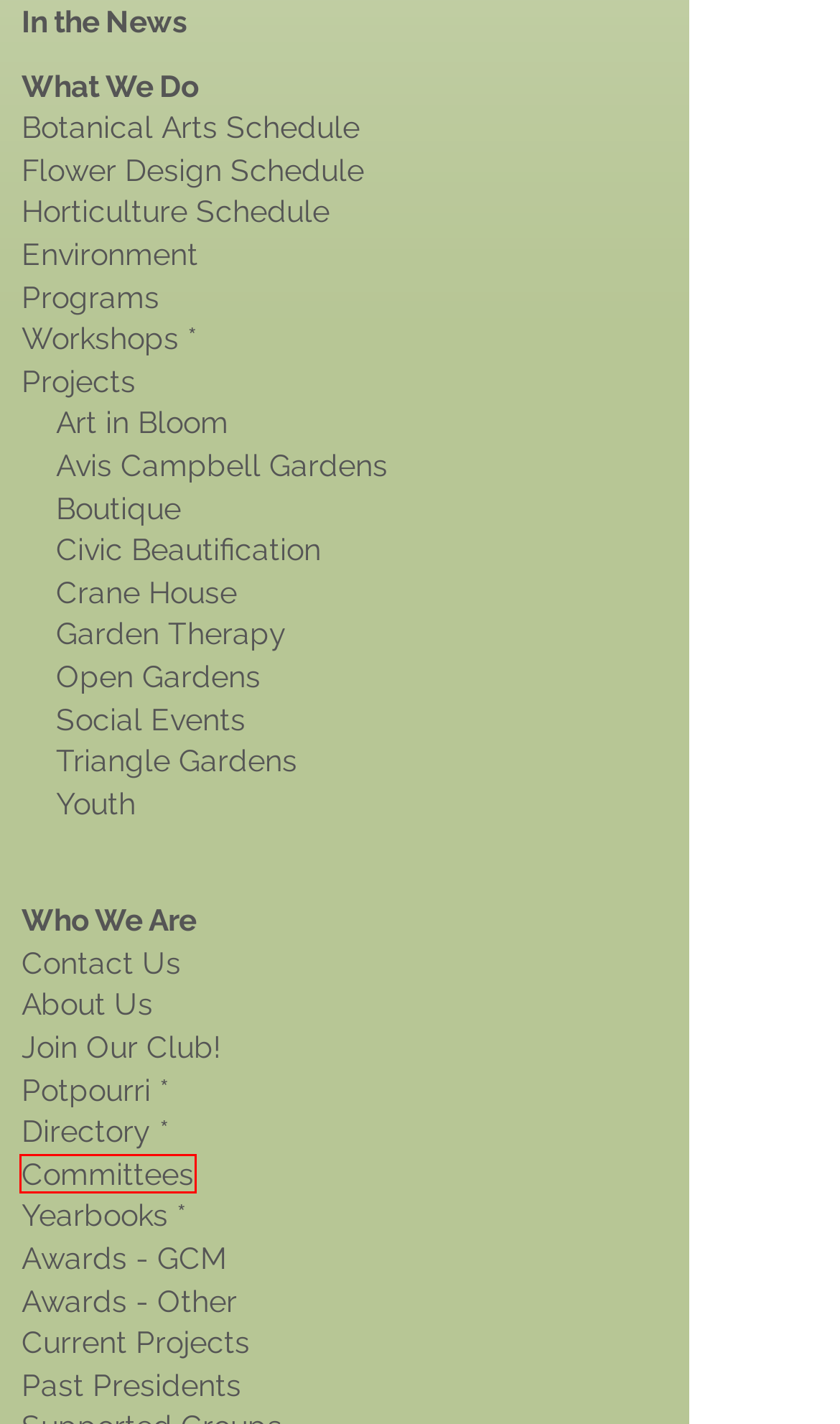Inspect the screenshot of a webpage with a red rectangle bounding box. Identify the webpage description that best corresponds to the new webpage after clicking the element inside the bounding box. Here are the candidates:
A. Current Projects | Garden Club of Montc
B. Botanical Arts Schedule | Garden Club of Montc
C. Art in Bloom | Garden Club of Montc
D. Committees | Garden Club of Montc
E. Programs | Garden Club of Montc
F. Past Presidents | Garden Club of Montc
G. Environment | Garden Club of Montc
H. All Projects | Garden Club of Montc

D